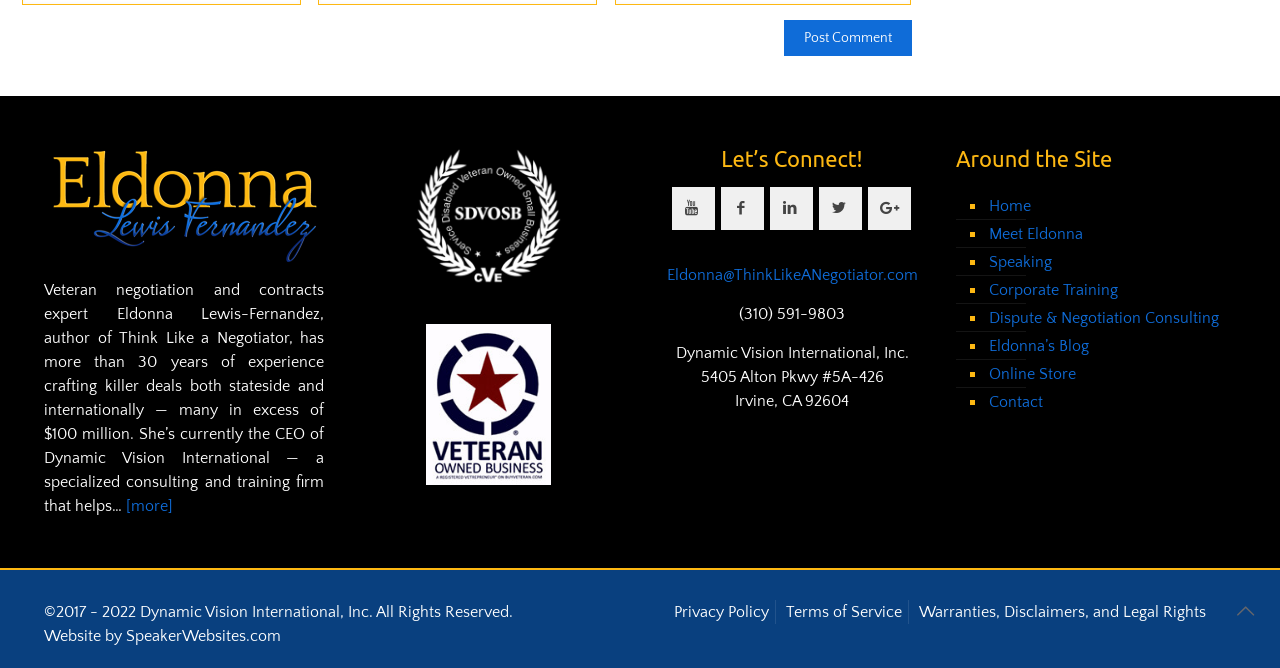Can you specify the bounding box coordinates of the area that needs to be clicked to fulfill the following instruction: "Go back to the top of the page"?

[0.958, 0.885, 0.991, 0.948]